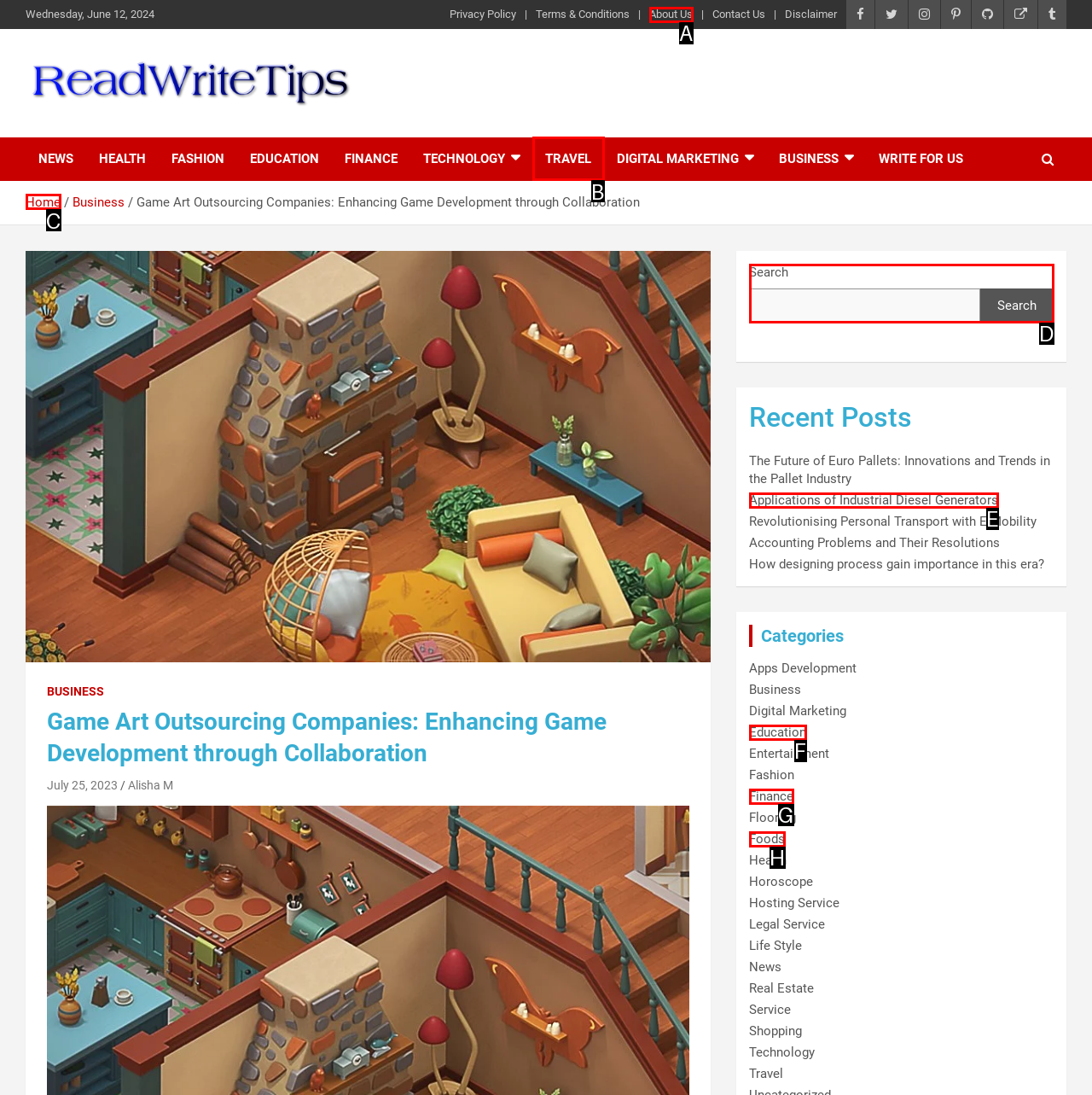Identify the letter of the UI element I need to click to carry out the following instruction: Search for something

D